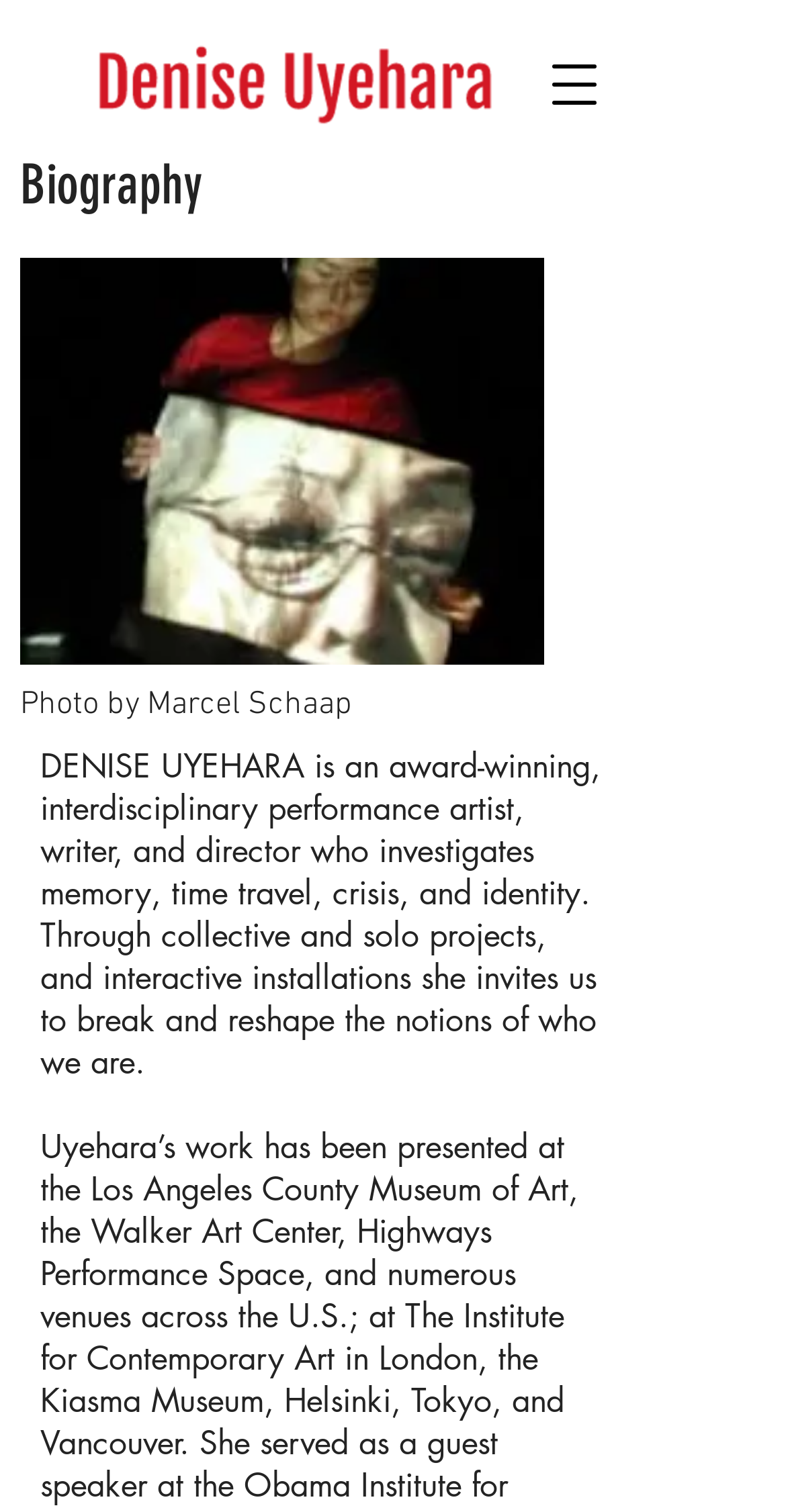What is the theme of Denise Uyehara's work?
Using the image, respond with a single word or phrase.

Memory and identity